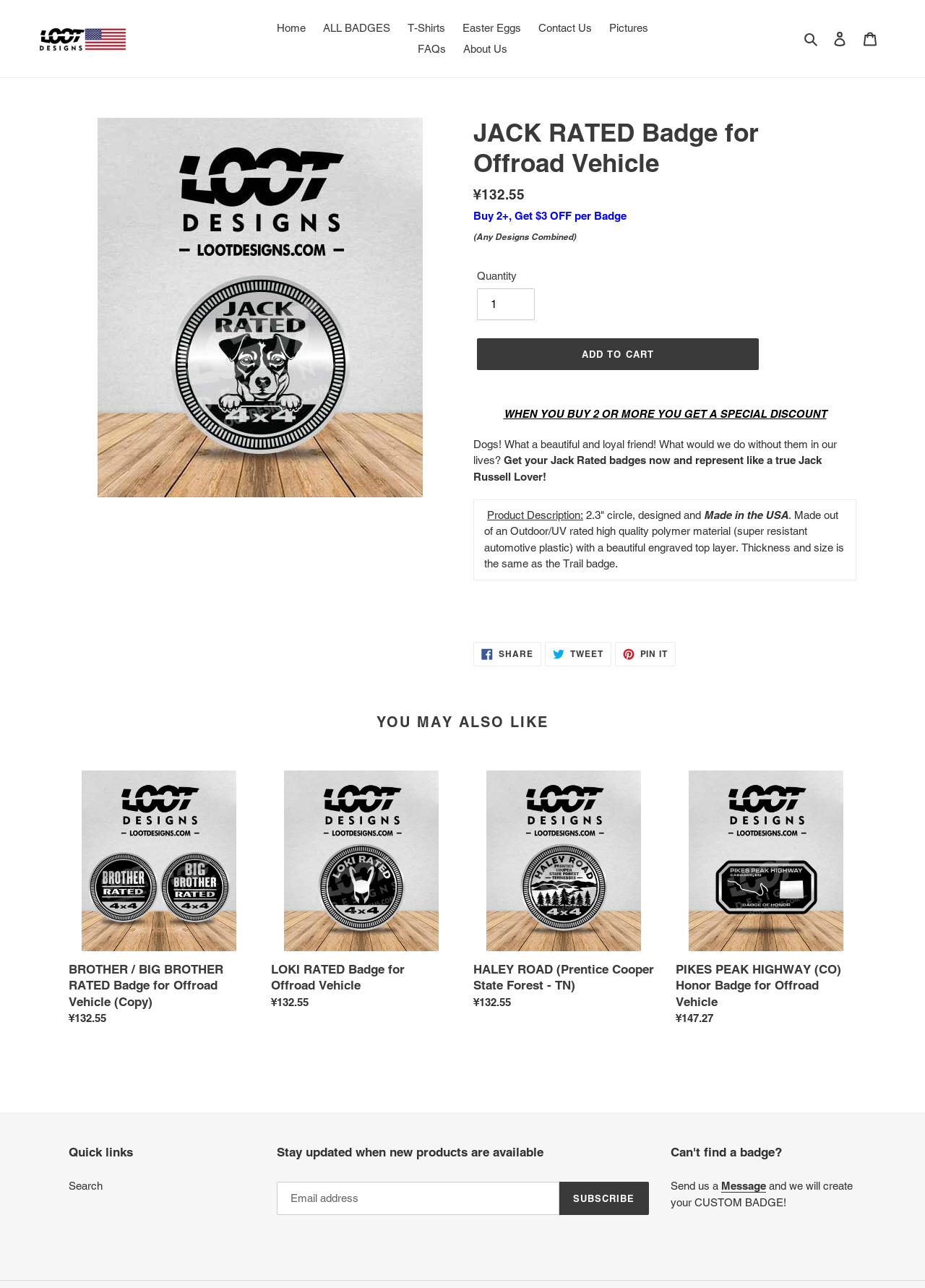Please indicate the bounding box coordinates for the clickable area to complete the following task: "Subscribe to stay updated with new products". The coordinates should be specified as four float numbers between 0 and 1, i.e., [left, top, right, bottom].

[0.605, 0.918, 0.701, 0.943]